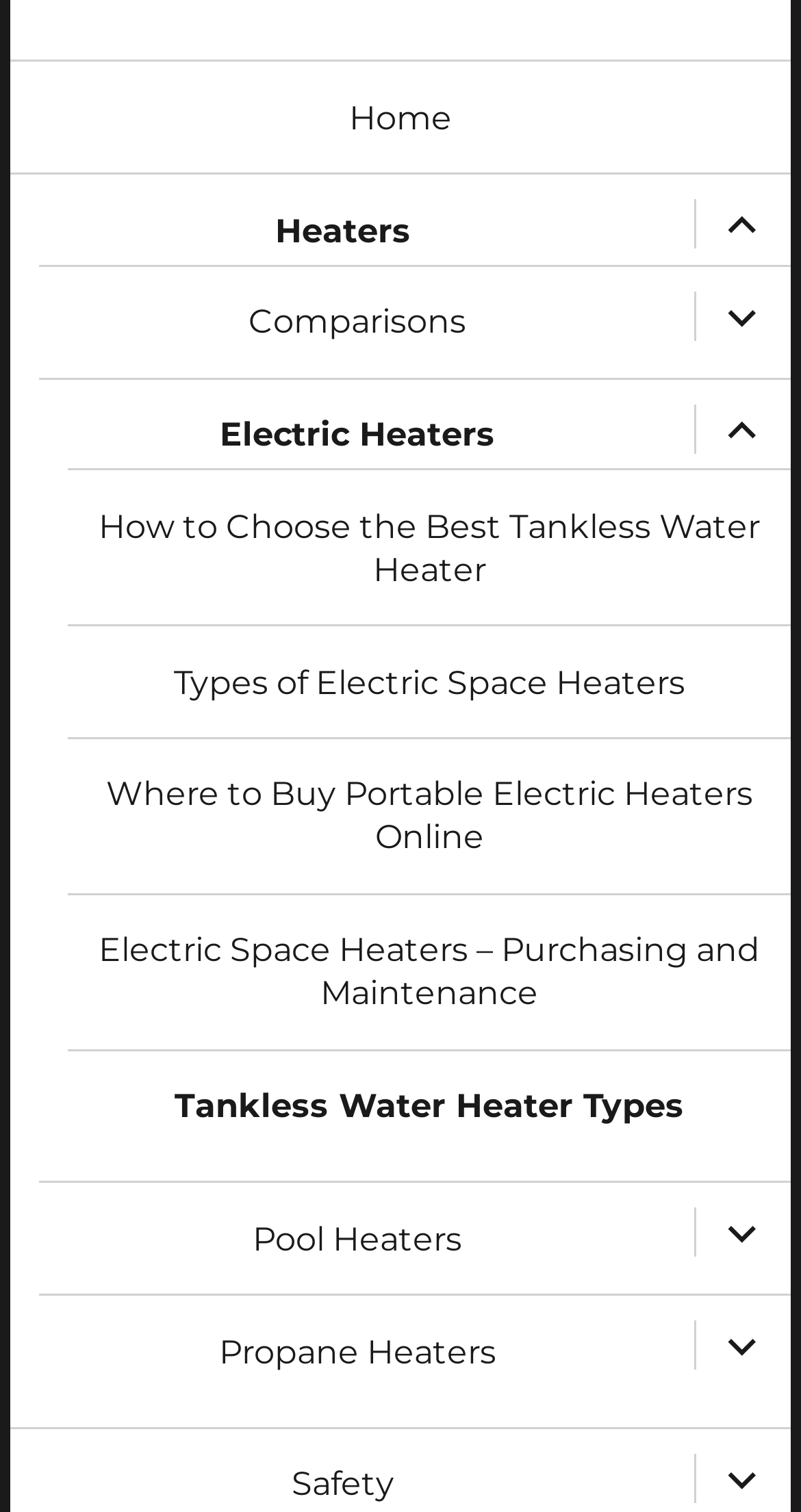Locate the bounding box coordinates of the UI element described by: "INS". Provide the coordinates as four float numbers between 0 and 1, formatted as [left, top, right, bottom].

None